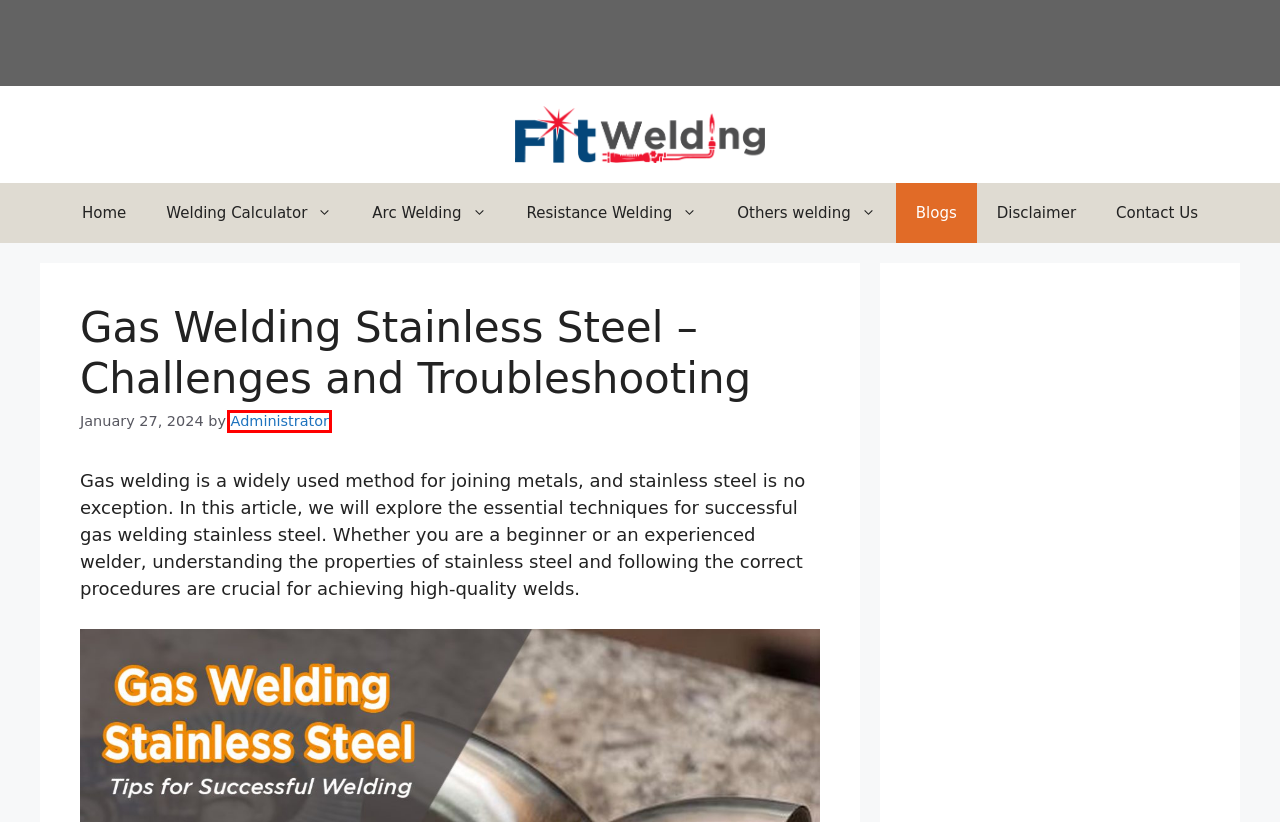A screenshot of a webpage is given, marked with a red bounding box around a UI element. Please select the most appropriate webpage description that fits the new page after clicking the highlighted element. Here are the candidates:
A. Ultrasonic Welding - Fit Welding
B. Welding Duty Cycle Calculator - Fit Welding
C. Welding Heat Input Calculator to Optimize Welding Processes - Fit Welding
D. Fit Welding - Your Welding Solution
E. Administrator - Fit Welding
F. Seam Welding - Fit Welding
G. Welding Cost Calculator - Usage and Formula - Fit Welding
H. Differences Between Flux Core VS Stick Welding - Fit Welding

E